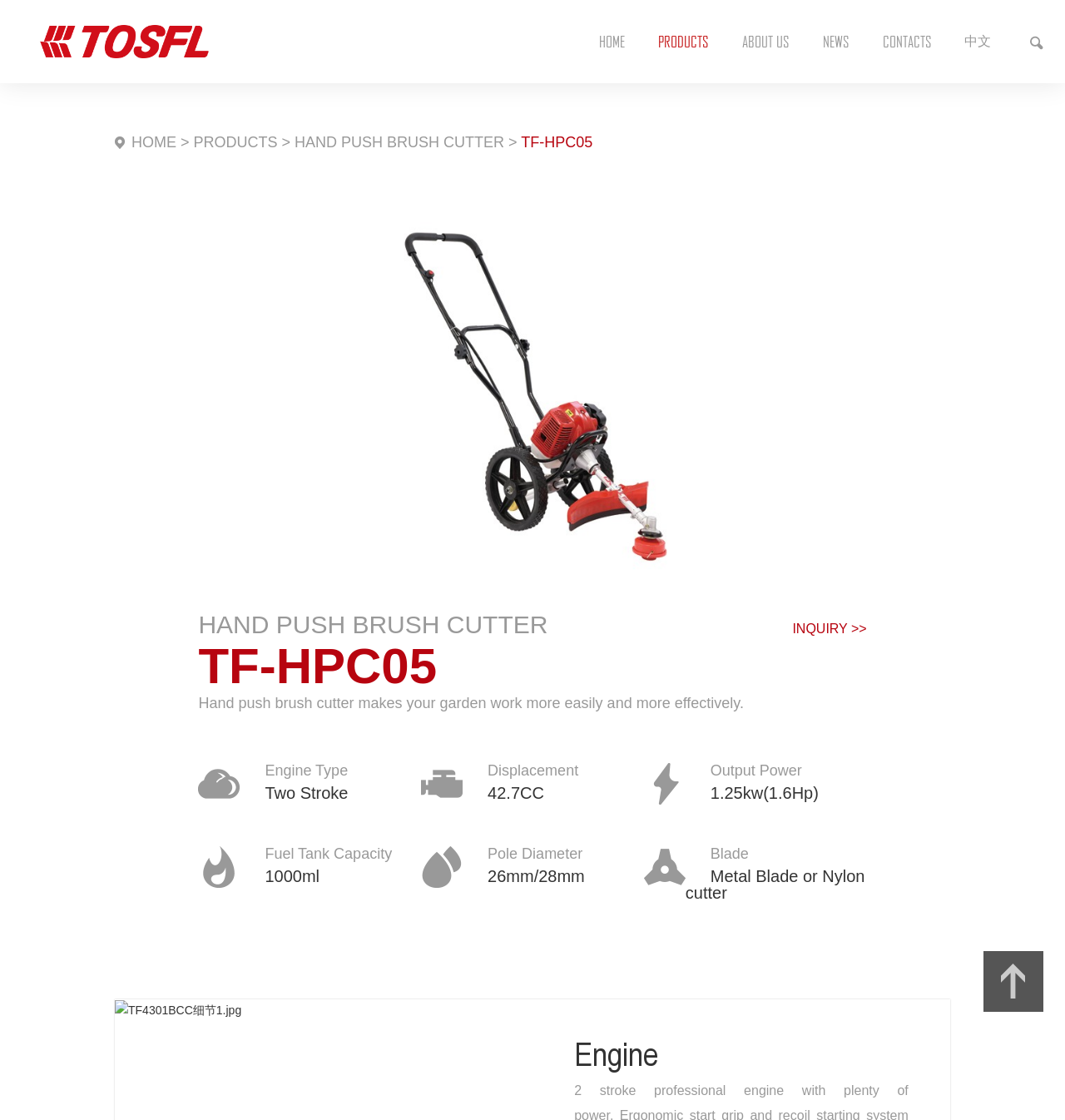Pinpoint the bounding box coordinates of the element you need to click to execute the following instruction: "Inquire about HAND PUSH BRUSH CUTTER". The bounding box should be represented by four float numbers between 0 and 1, in the format [left, top, right, bottom].

[0.744, 0.548, 0.814, 0.572]